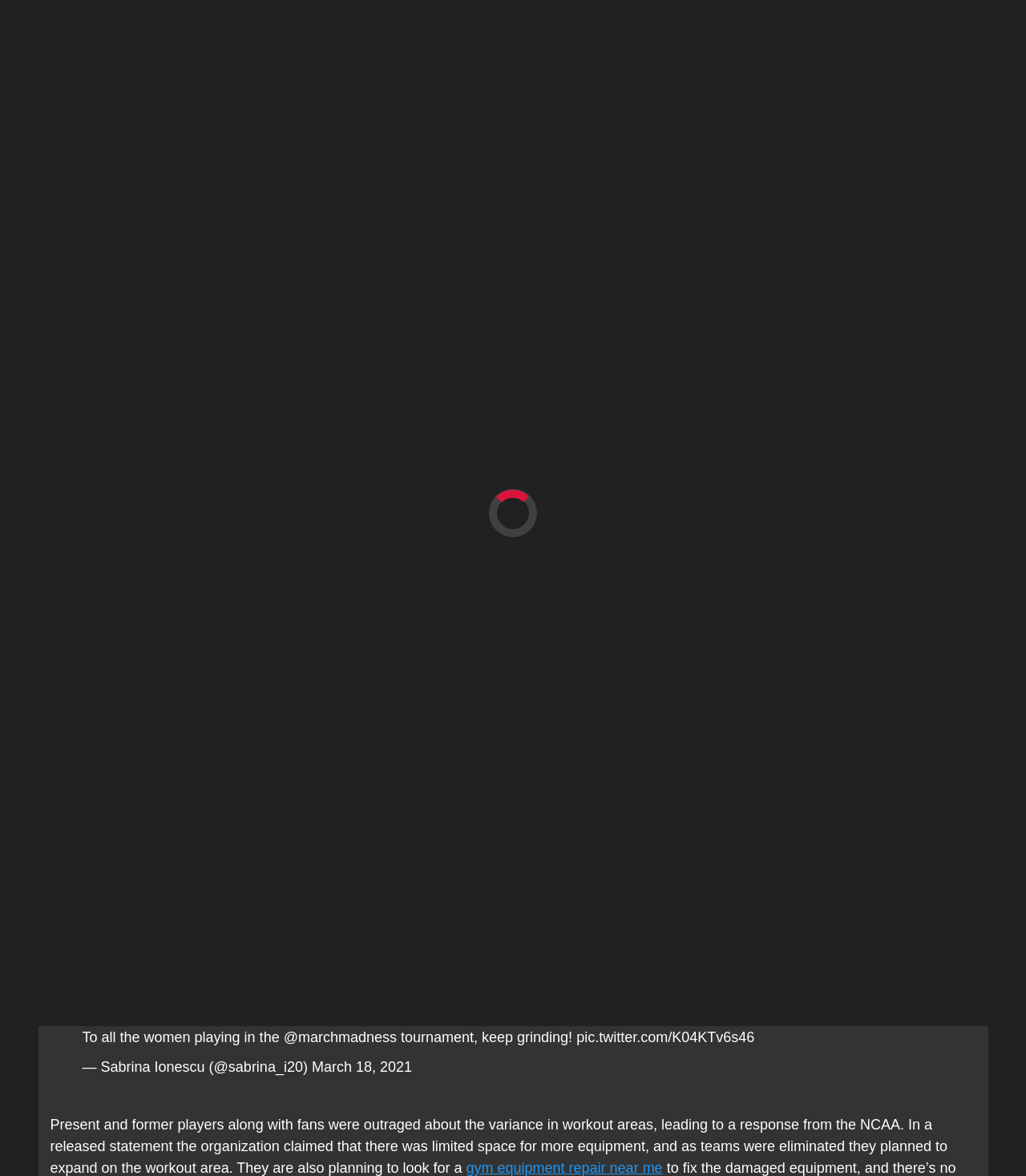Please specify the bounding box coordinates of the clickable region to carry out the following instruction: "Click on the 'TNJN: Tennessee Journalist' link". The coordinates should be four float numbers between 0 and 1, in the format [left, top, right, bottom].

[0.037, 0.065, 0.271, 0.167]